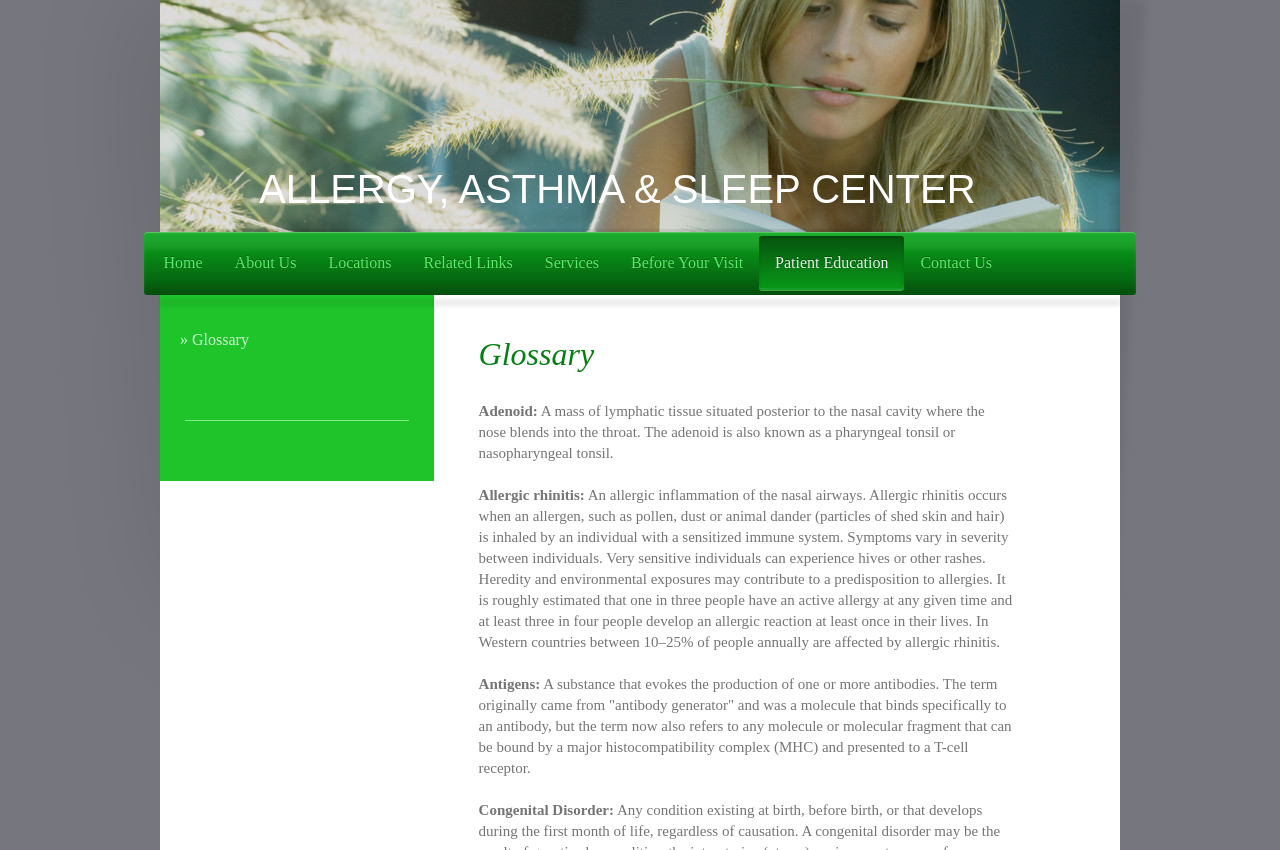Utilize the details in the image to give a detailed response to the question: What is allergic rhinitis?

I found the answer by looking at the definition of allergic rhinitis in the glossary section. It is described as 'An allergic inflammation of the nasal airways'.